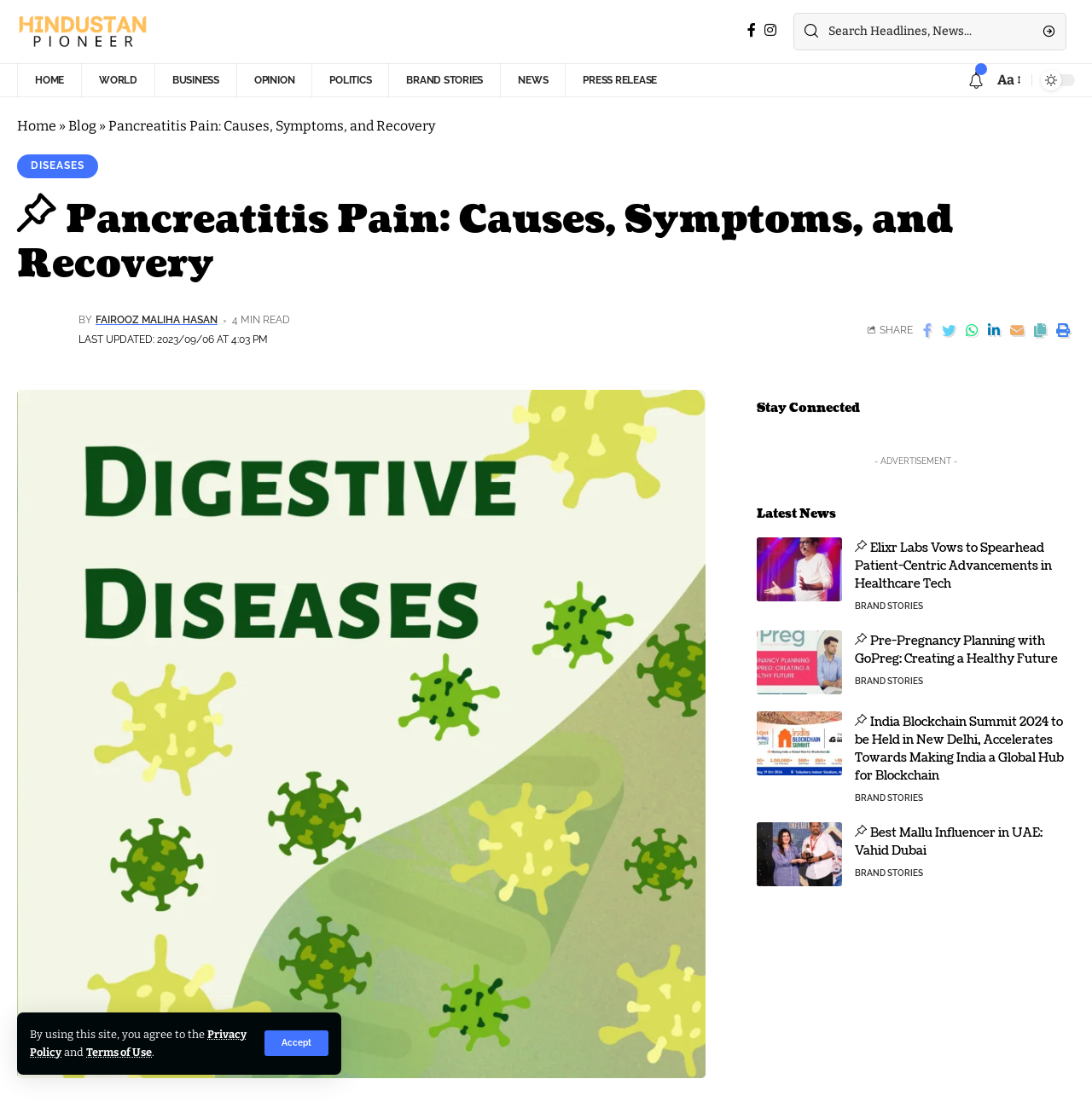Provide your answer in one word or a succinct phrase for the question: 
What is the topic of the image at the top of the article?

Digestive Diseases